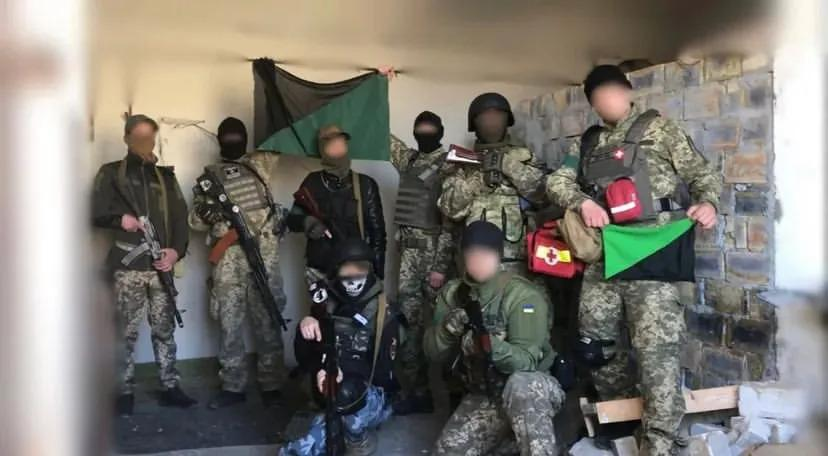Observe the image and answer the following question in detail: What decade saw the rise of eco-anarchists and activists?

According to the image, a newer wave of eco-anarchists and activists became increasingly visible since the late 2000s, advocating for environmental issues alongside other social justice causes.